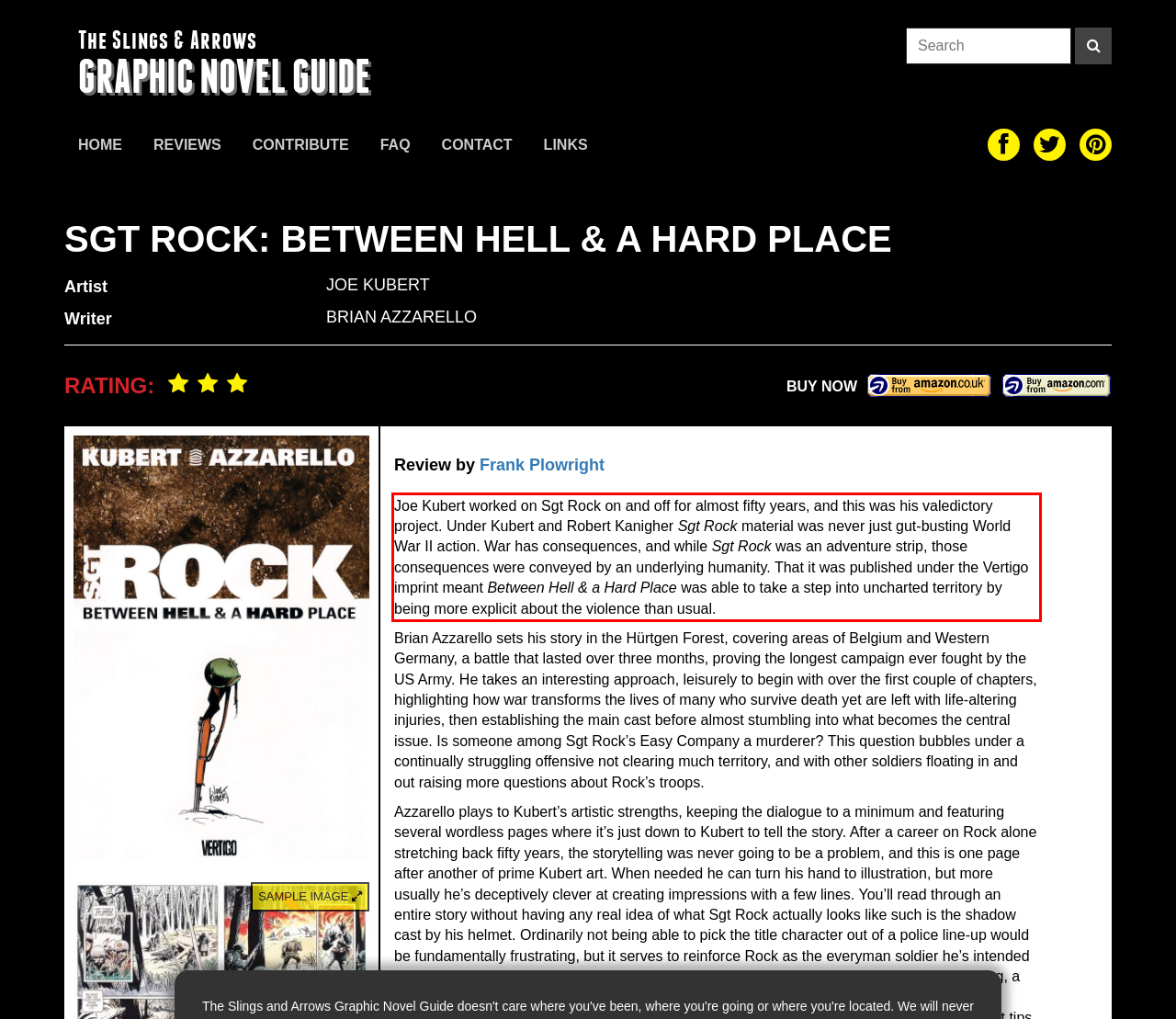View the screenshot of the webpage and identify the UI element surrounded by a red bounding box. Extract the text contained within this red bounding box.

Joe Kubert worked on Sgt Rock on and off for almost fifty years, and this was his valedictory project. Under Kubert and Robert Kanigher Sgt Rock material was never just gut-busting World War II action. War has consequences, and while Sgt Rock was an adventure strip, those consequences were conveyed by an underlying humanity. That it was published under the Vertigo imprint meant Between Hell & a Hard Place was able to take a step into uncharted territory by being more explicit about the violence than usual.